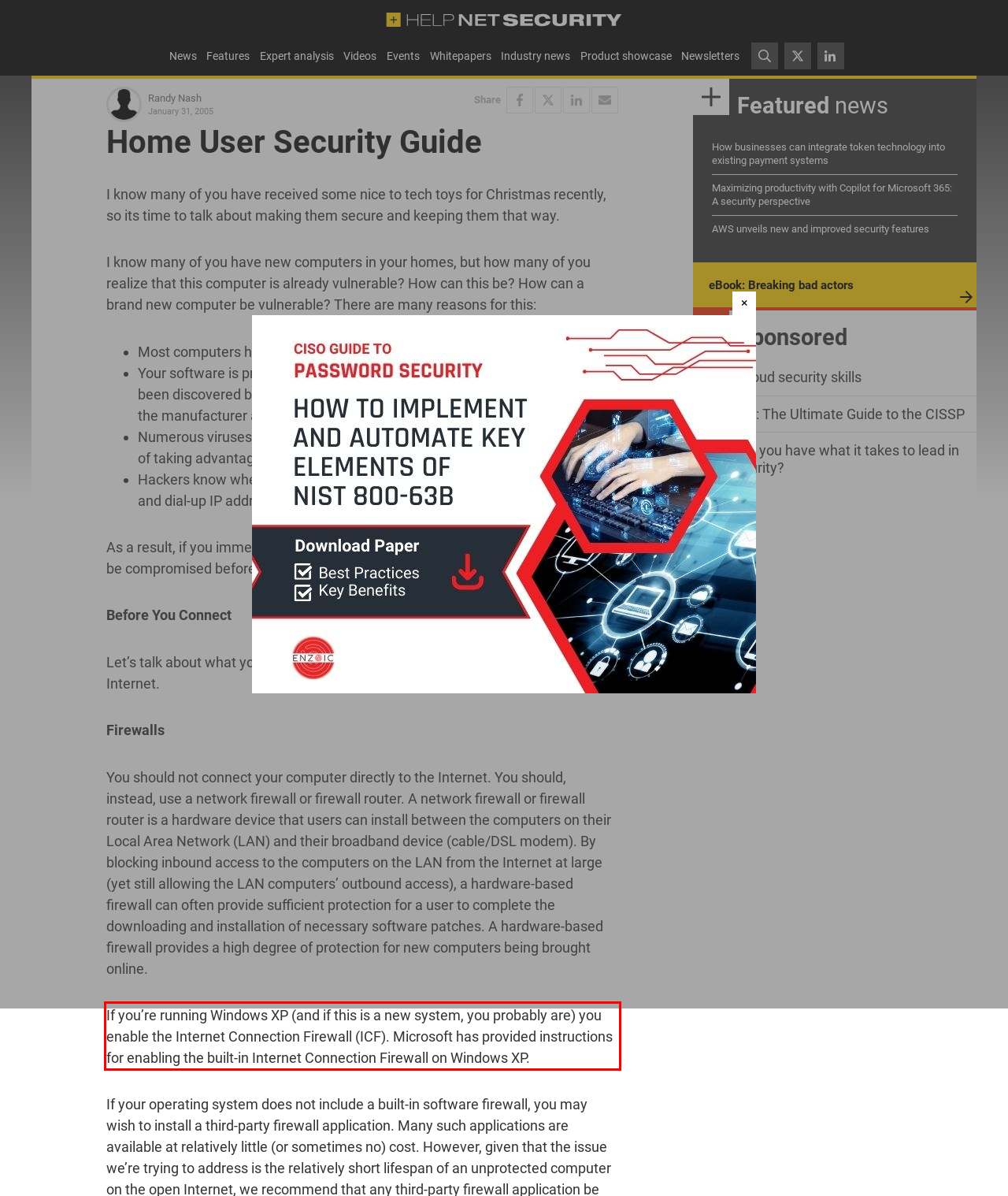Inspect the webpage screenshot that has a red bounding box and use OCR technology to read and display the text inside the red bounding box.

If you’re running Windows XP (and if this is a new system, you probably are) you enable the Internet Connection Firewall (ICF). Microsoft has provided instructions for enabling the built-in Internet Connection Firewall on Windows XP.